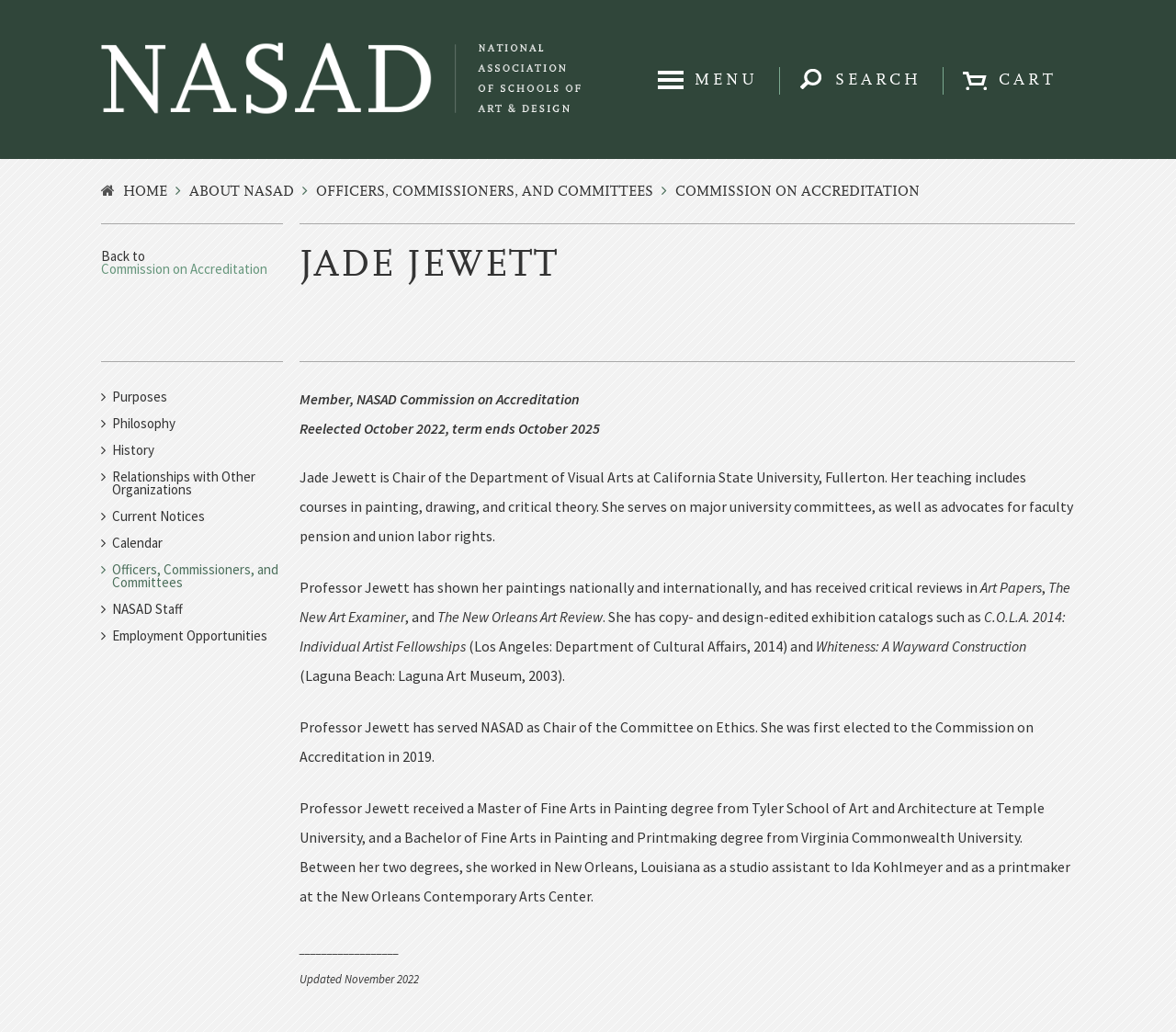When was the webpage last updated?
Answer the question with as much detail as possible.

I found this information by looking at the bottom of the webpage, where it says 'Updated November 2022'.